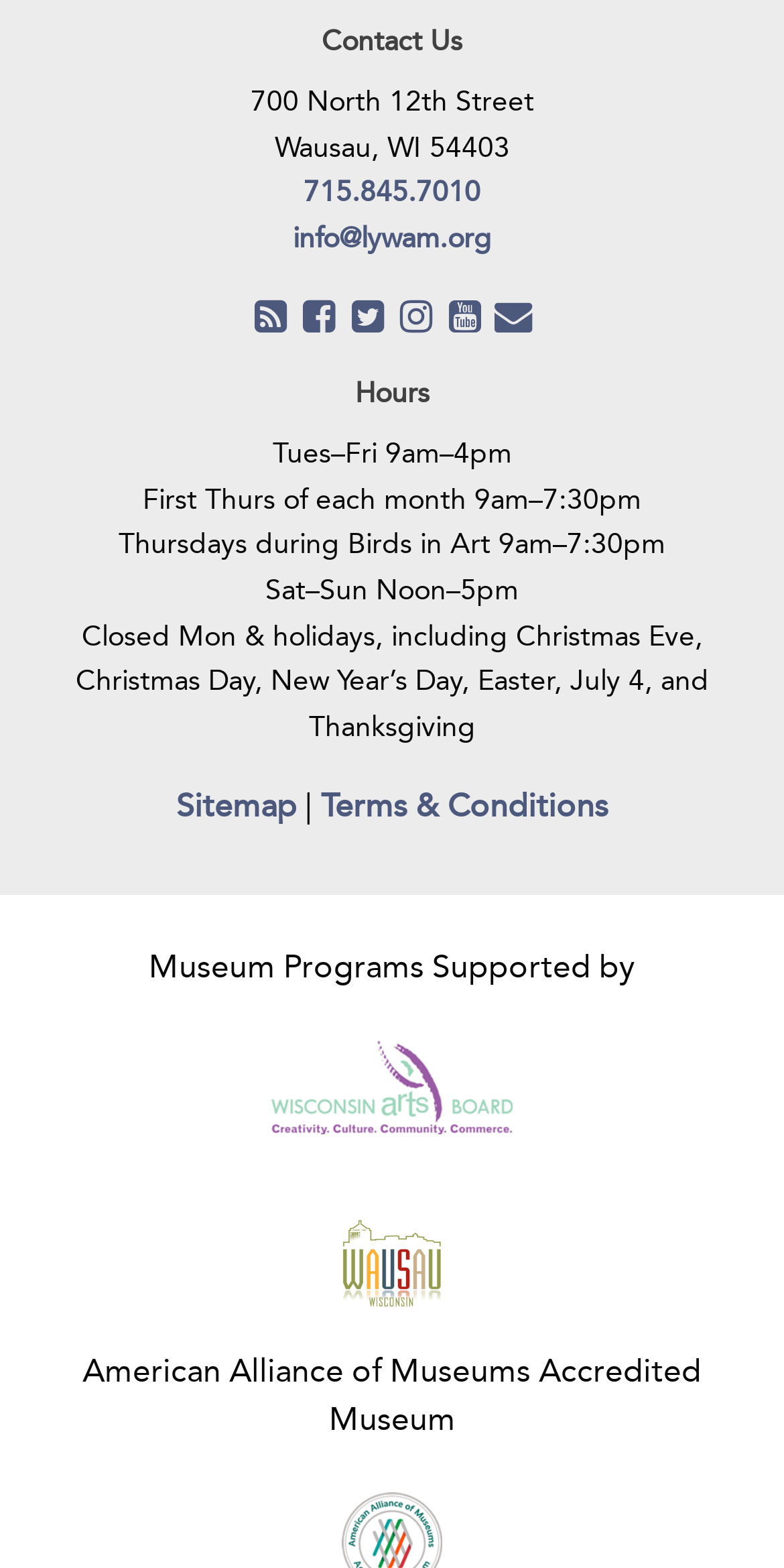Predict the bounding box for the UI component with the following description: "parent_node: Search name="s" placeholder="Search"".

None